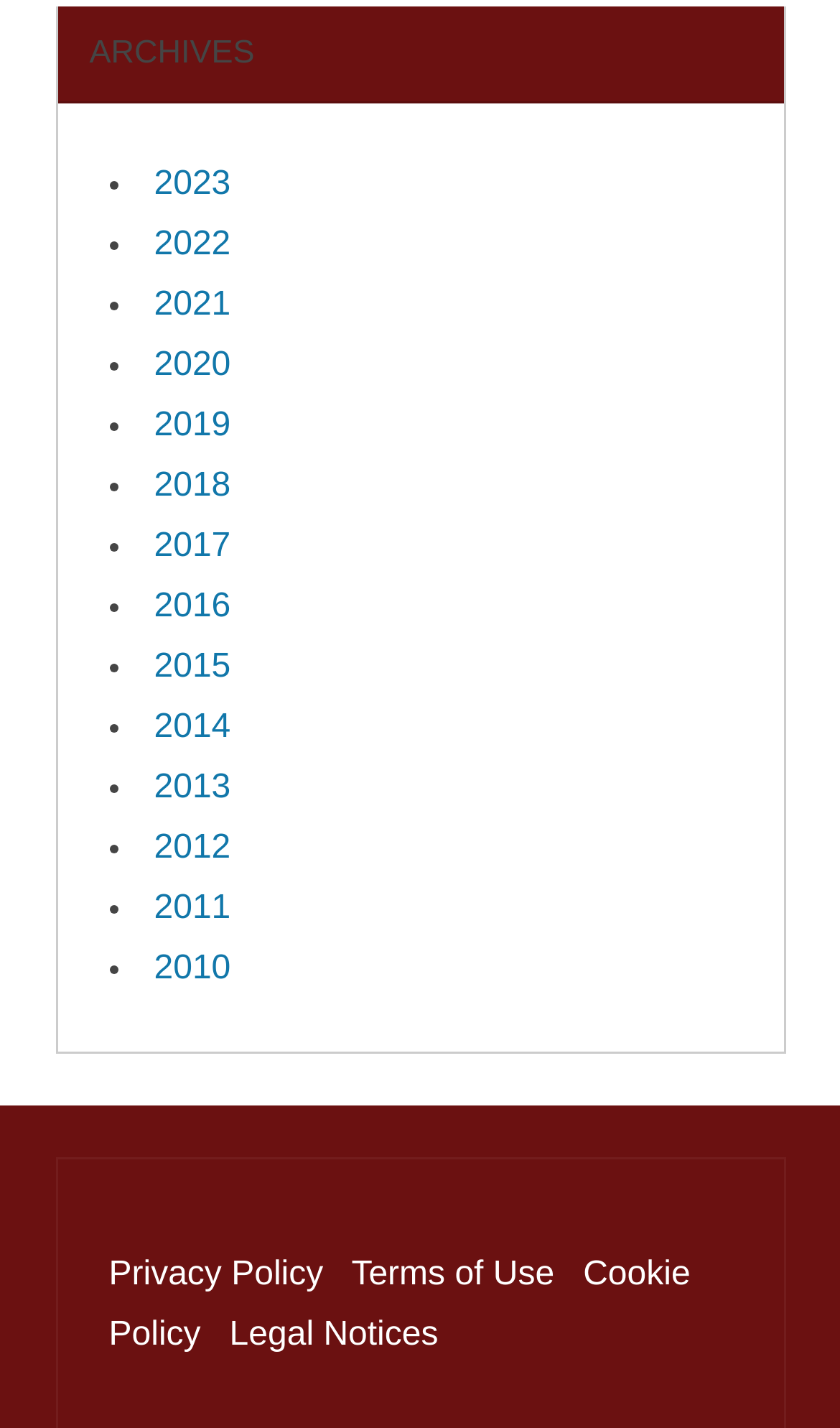Please specify the bounding box coordinates of the clickable region to carry out the following instruction: "Contact us". The coordinates should be four float numbers between 0 and 1, in the format [left, top, right, bottom].

None